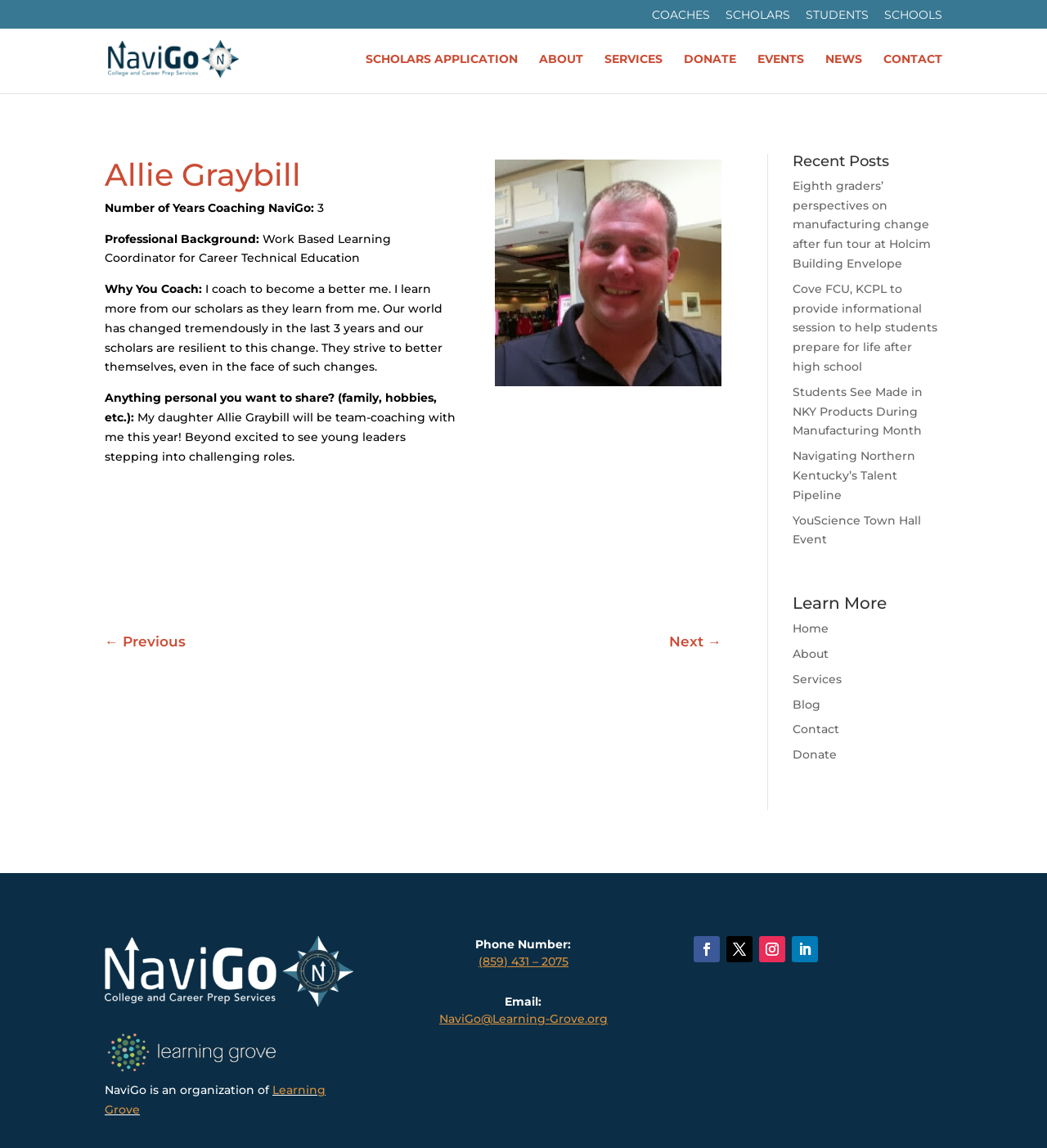Please determine the bounding box coordinates of the element to click on in order to accomplish the following task: "View SCHOLARS APPLICATION". Ensure the coordinates are four float numbers ranging from 0 to 1, i.e., [left, top, right, bottom].

[0.349, 0.046, 0.495, 0.081]